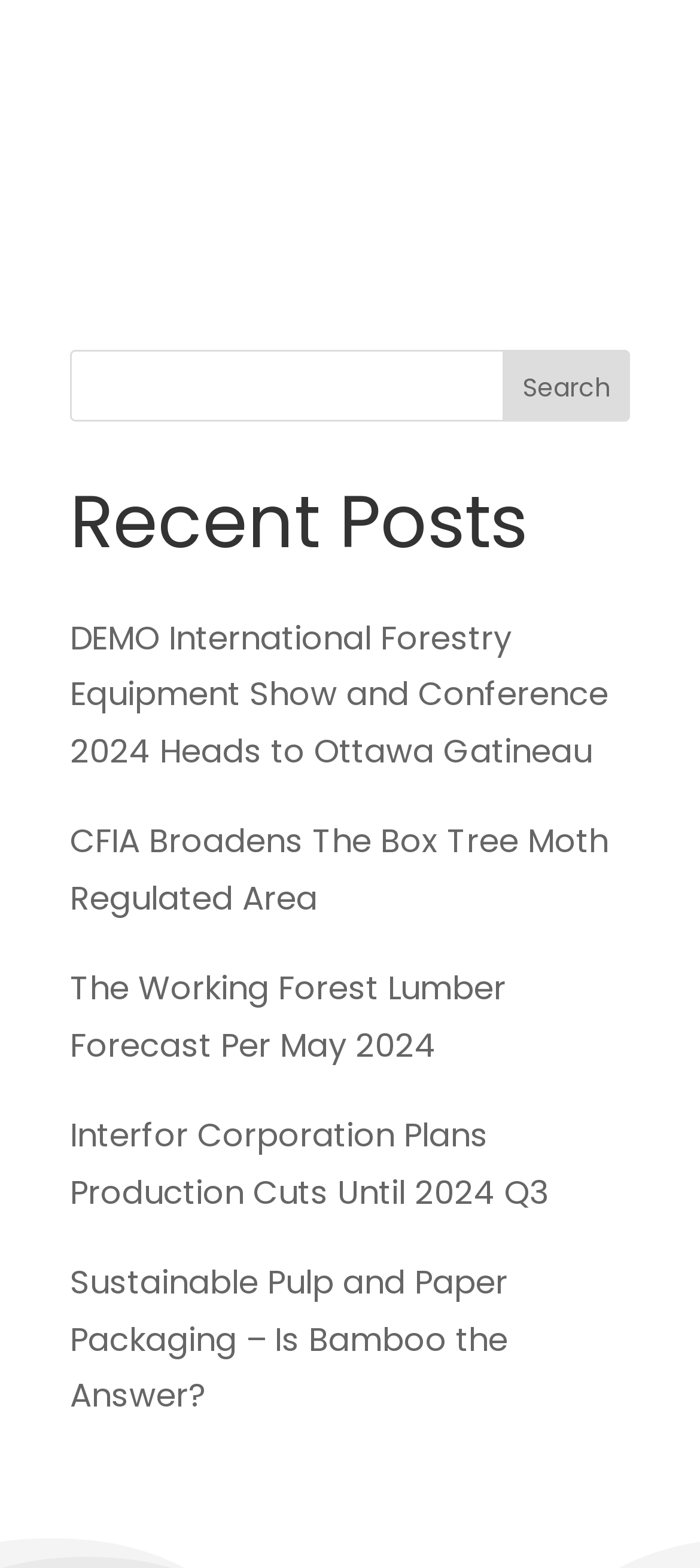What is the last post about?
Answer briefly with a single word or phrase based on the image.

Sustainable pulp and paper packaging